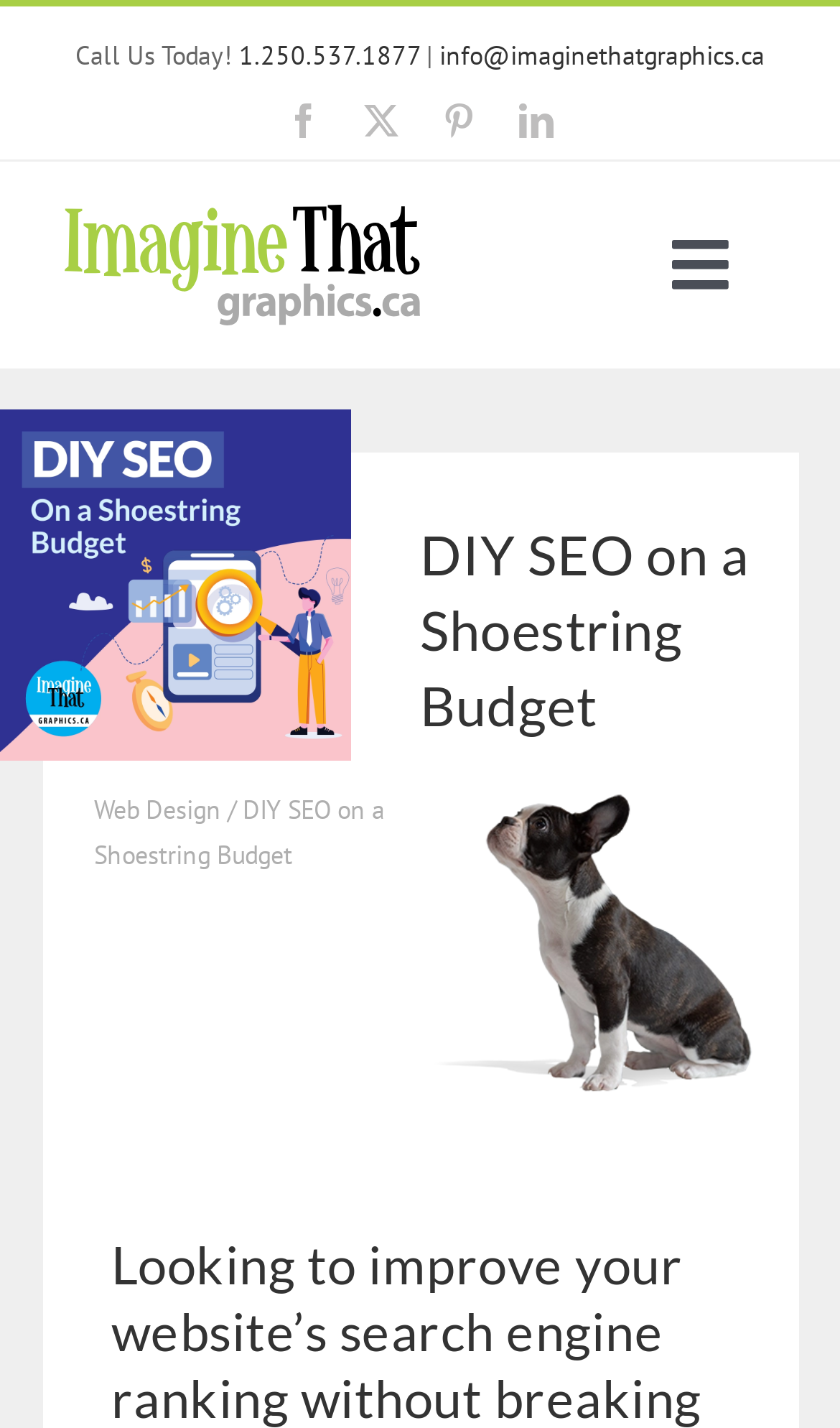Determine the bounding box coordinates of the clickable area required to perform the following instruction: "Call us today!". The coordinates should be represented as four float numbers between 0 and 1: [left, top, right, bottom].

[0.09, 0.027, 0.285, 0.05]